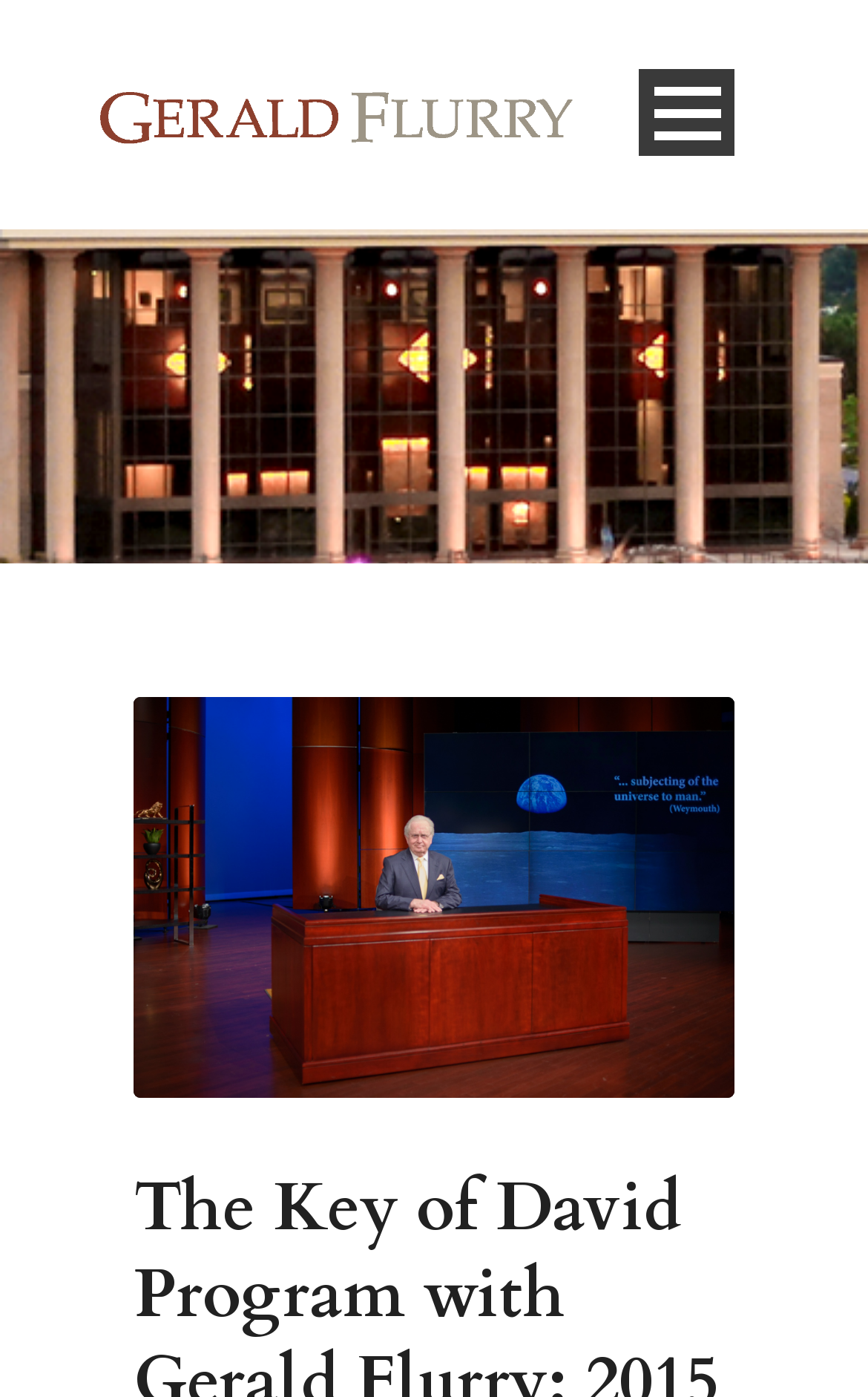Reply to the question with a single word or phrase:
What is the subject of the image below the navigation bar?

Gerald Flurry in studio